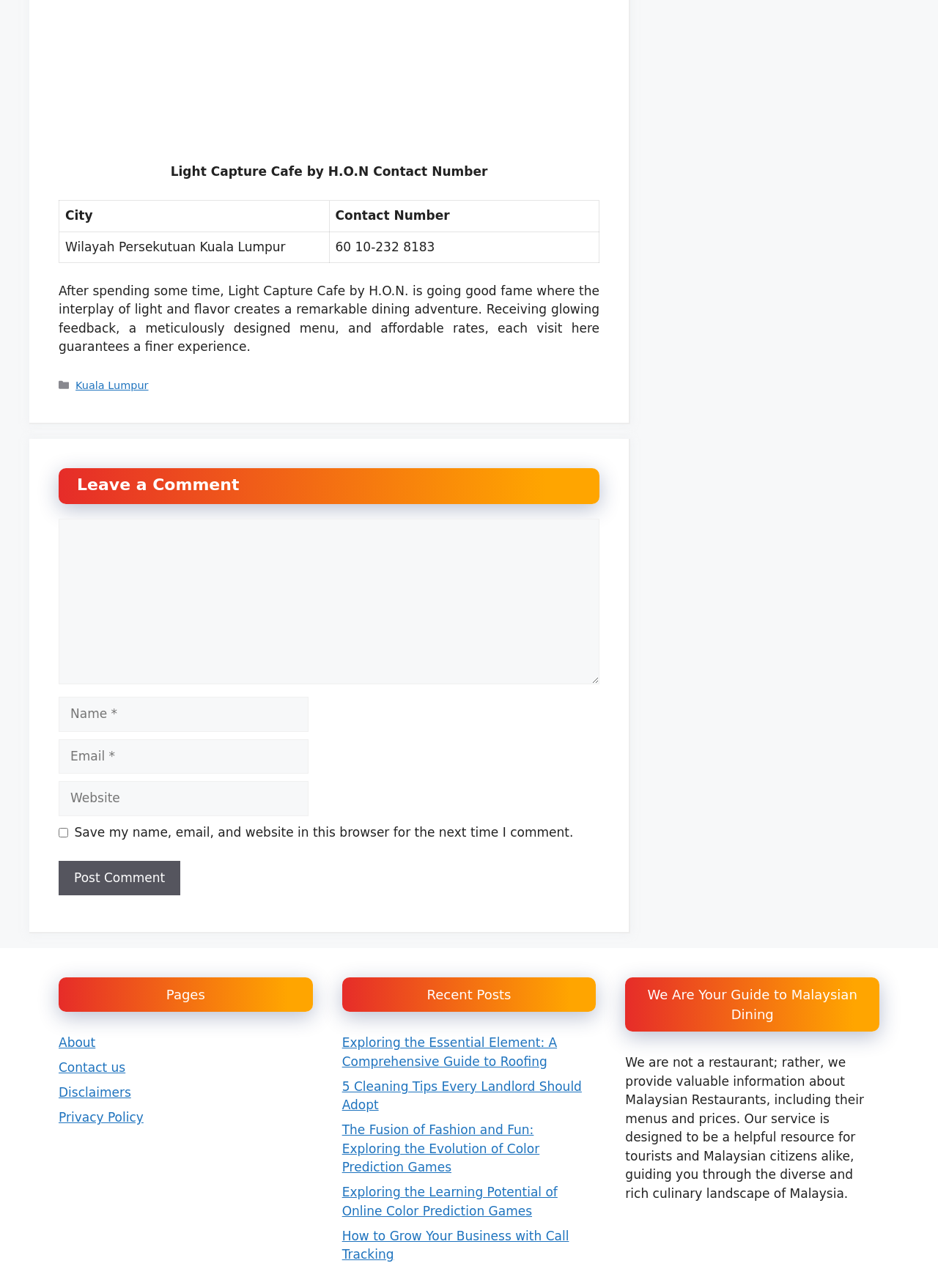Carefully observe the image and respond to the question with a detailed answer:
What can users do in the comment section?

The comment section is located at the middle of the webpage, where users can enter their name, email, website, and comment, and then click the 'Post Comment' button to submit their comment.